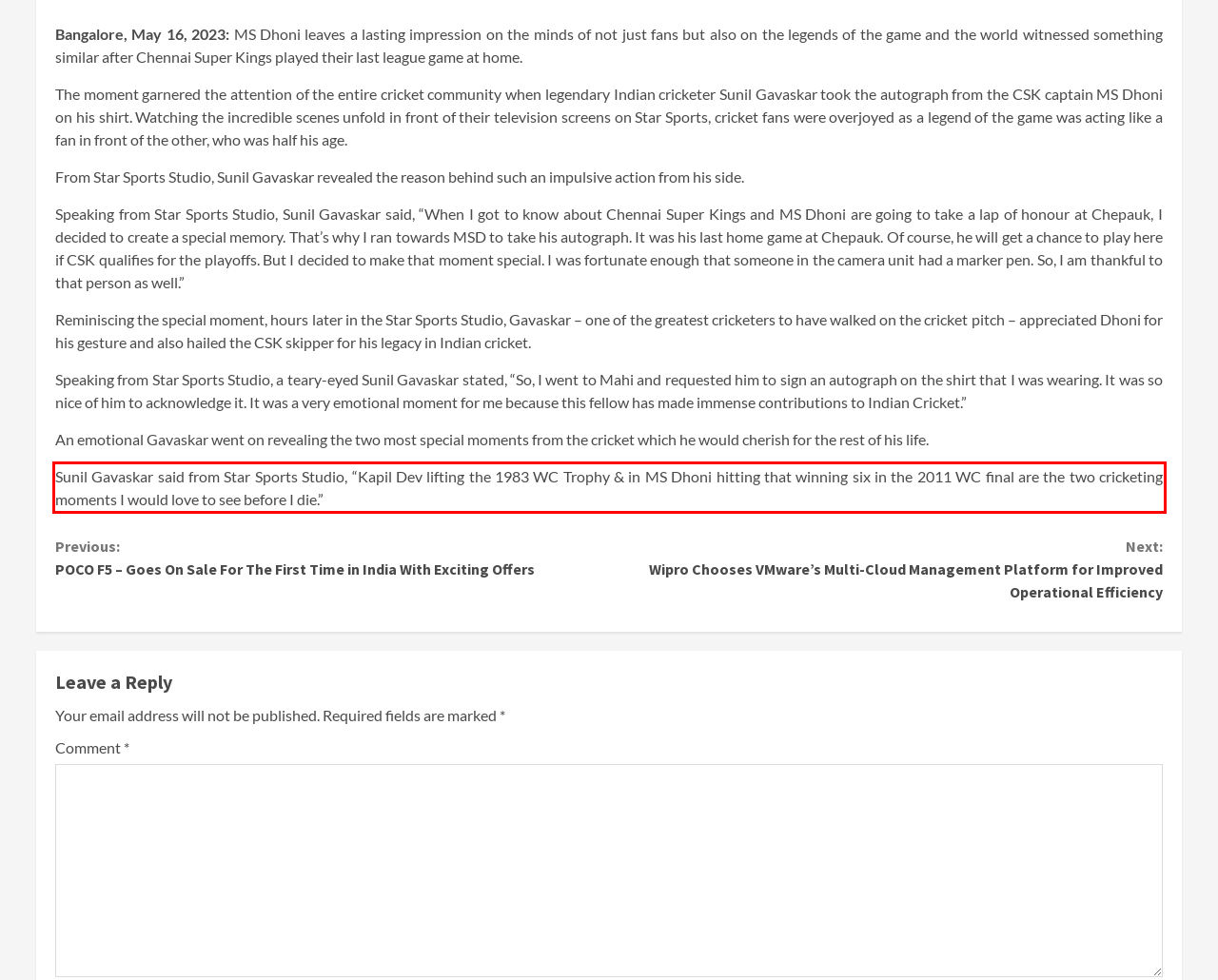Identify the text inside the red bounding box in the provided webpage screenshot and transcribe it.

Sunil Gavaskar said from Star Sports Studio, “Kapil Dev lifting the 1983 WC Trophy & in MS Dhoni hitting that winning six in the 2011 WC final are the two cricketing moments I would love to see before I die.”